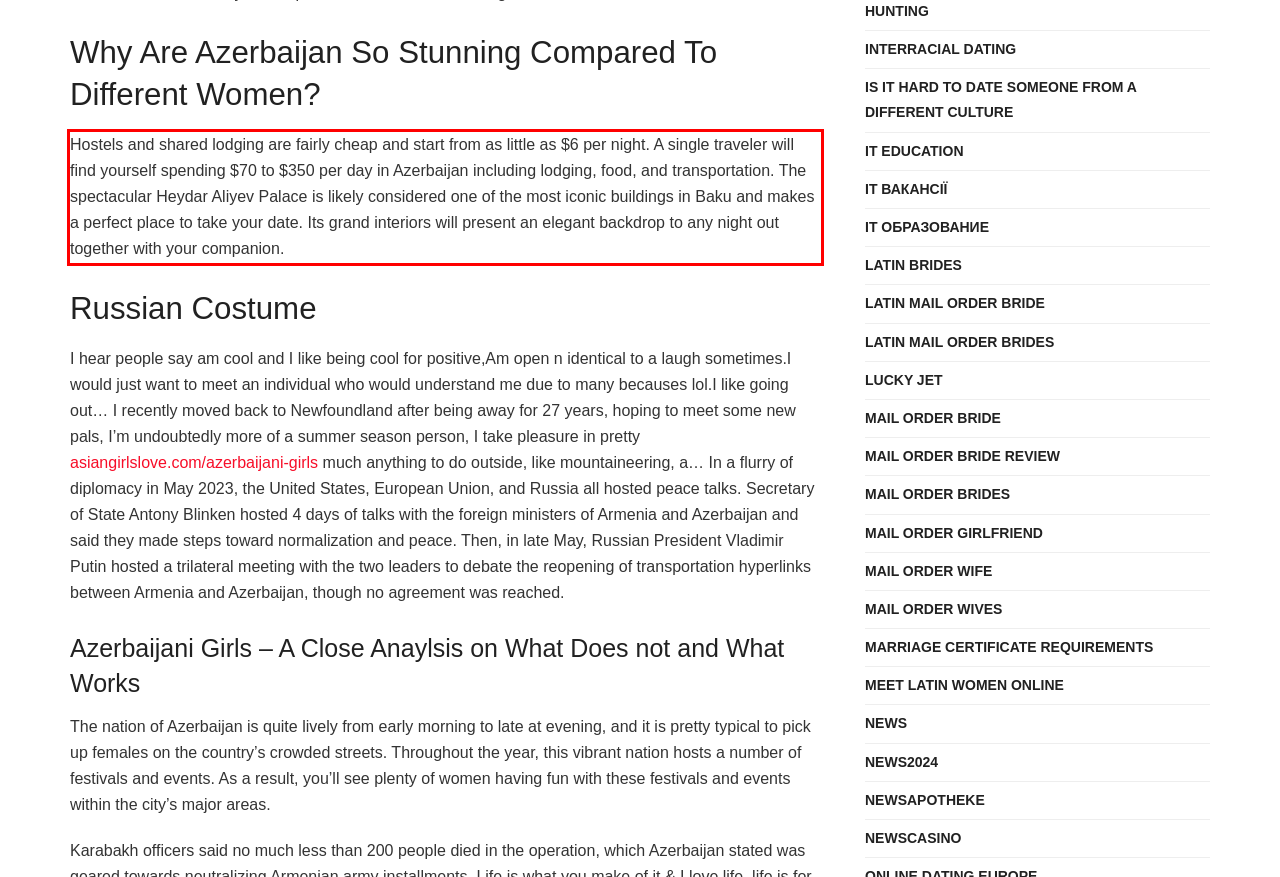Please examine the screenshot of the webpage and read the text present within the red rectangle bounding box.

Hostels and shared lodging are fairly cheap and start from as little as $6 per night. A single traveler will find yourself spending $70 to $350 per day in Azerbaijan including lodging, food, and transportation. The spectacular Heydar Aliyev Palace is likely considered one of the most iconic buildings in Baku and makes a perfect place to take your date. Its grand interiors will present an elegant backdrop to any night out together with your companion.